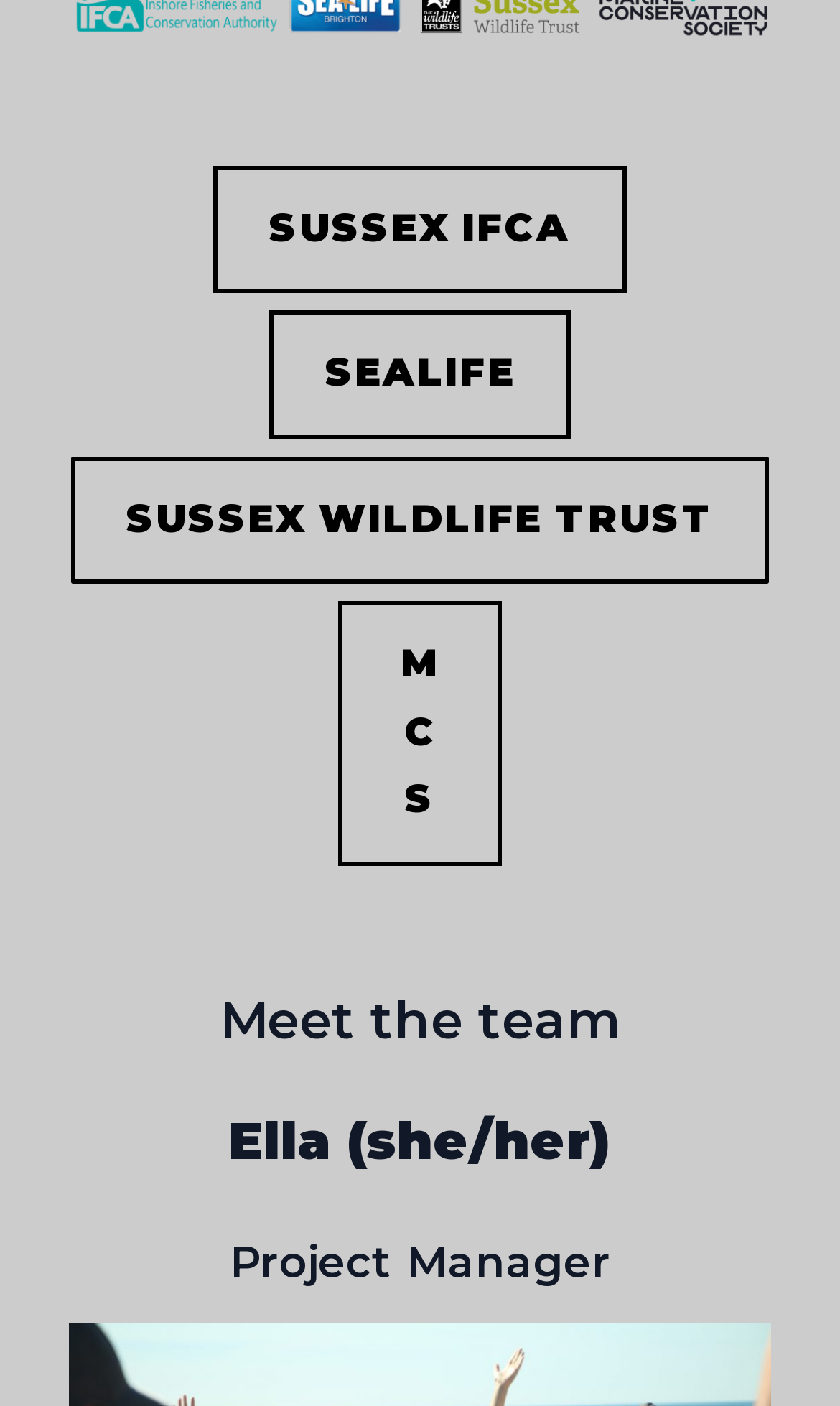Answer the following query with a single word or phrase:
What is the position of 'SUSSEX WILDLIFE TRUST' link compared to 'SEALIFE' link?

to the left